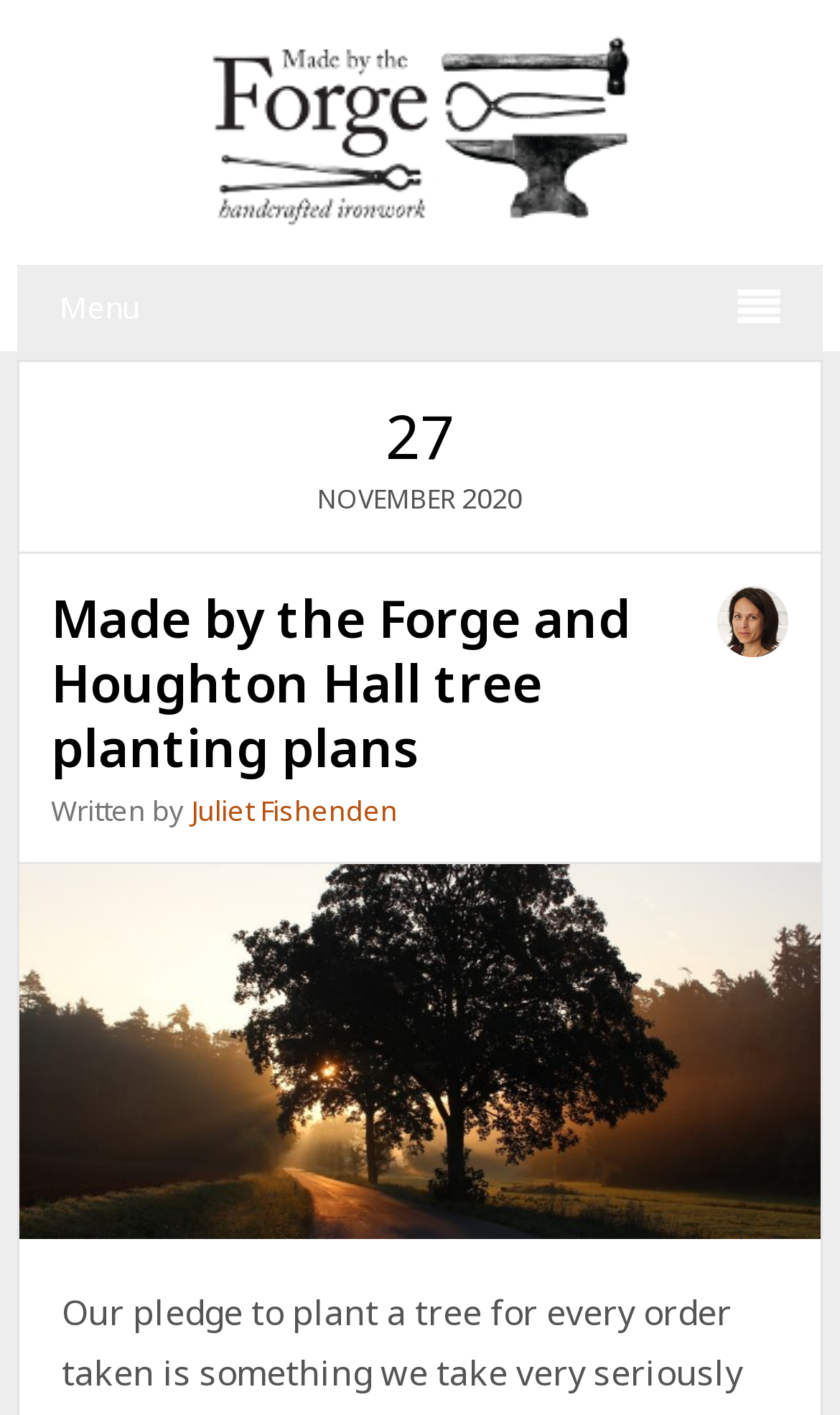Please respond in a single word or phrase: 
What is the title of the latest article?

Made by the Forge and Houghton Hall tree planting plans